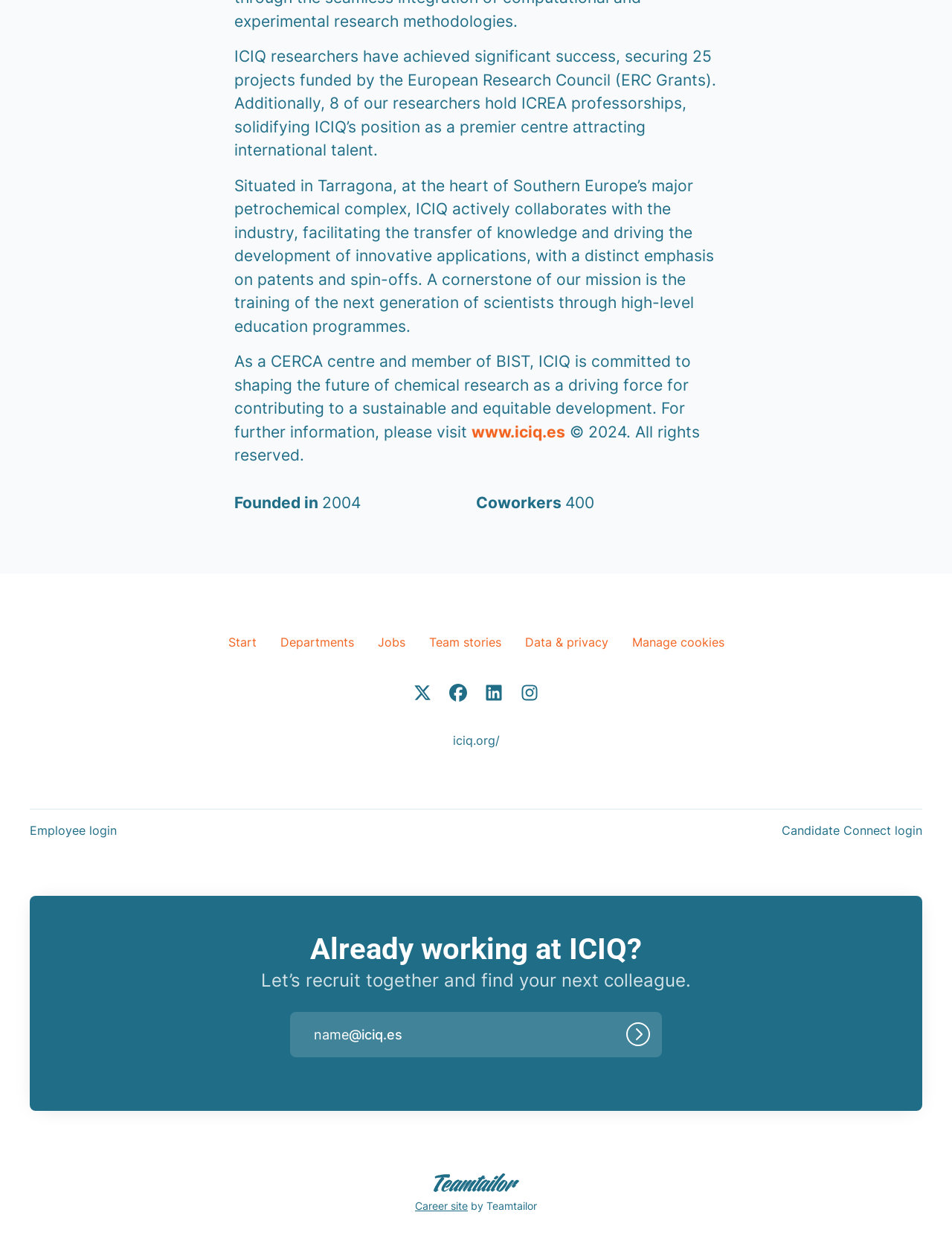Give a short answer using one word or phrase for the question:
How many coworkers does ICIQ have?

400